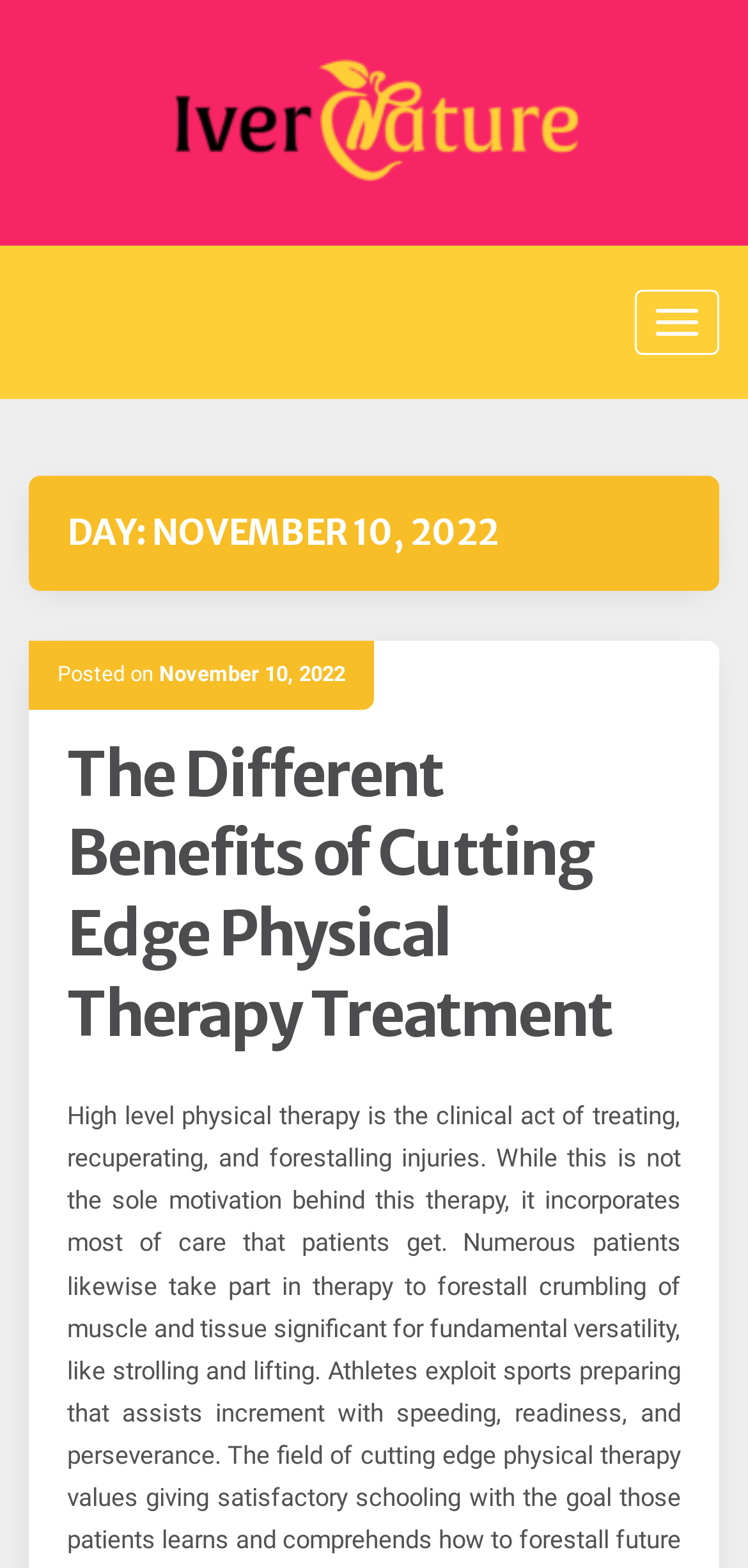Identify the bounding box for the UI element that is described as follows: "News".

None